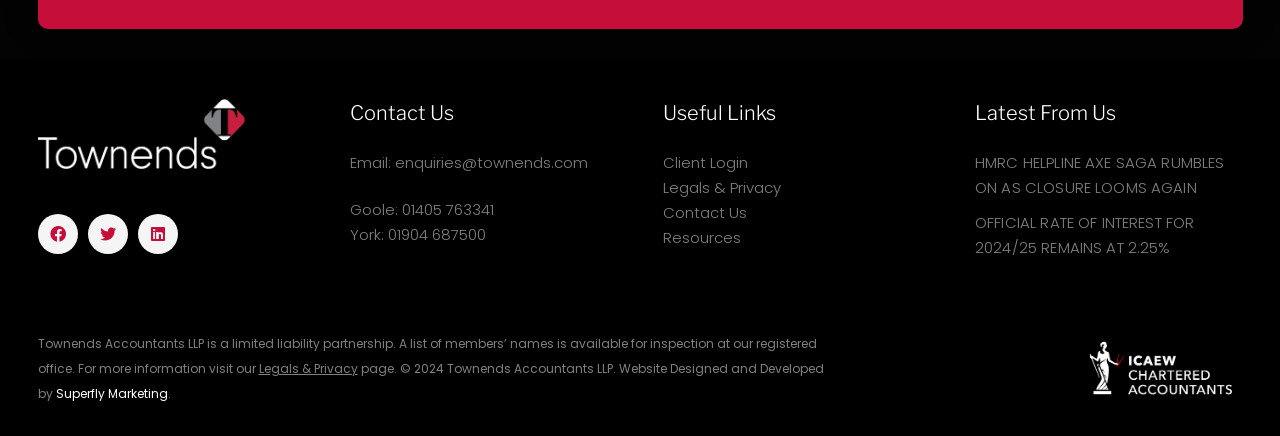Answer with a single word or phrase: 
What is the phone number for York?

01904 687500